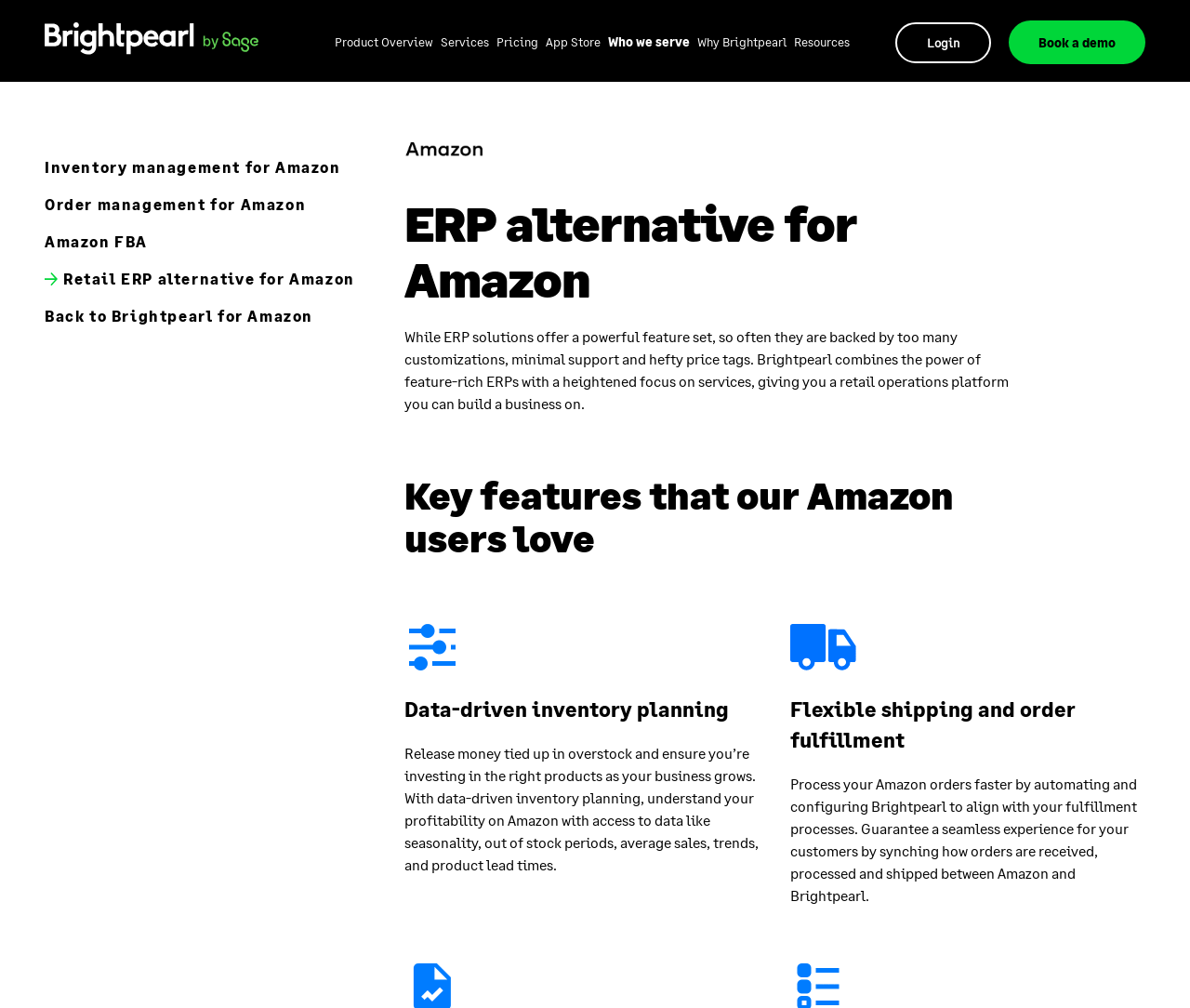What is the purpose of the 'Book a demo' link?
From the image, provide a succinct answer in one word or a short phrase.

Schedule a demo